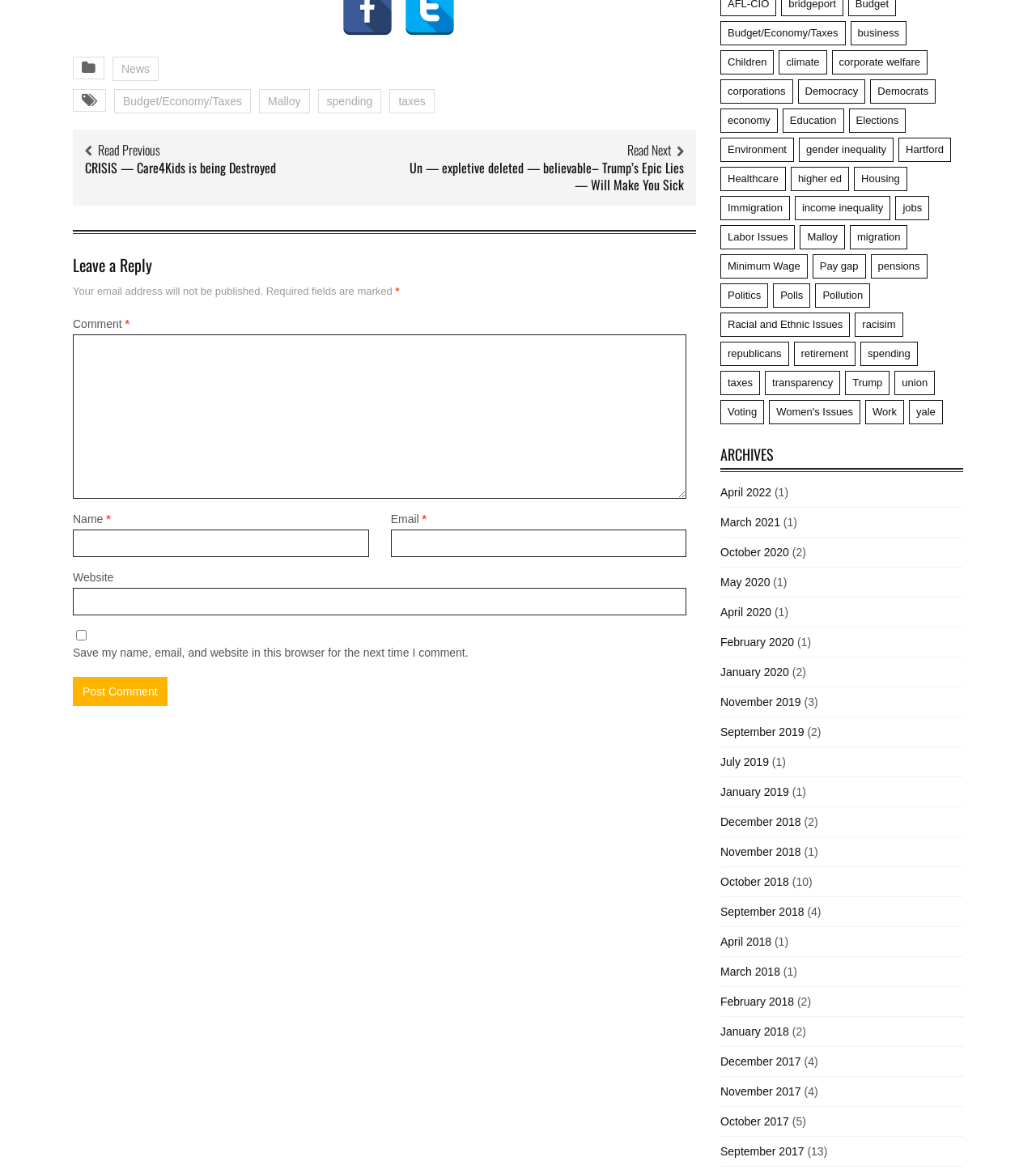Please identify the bounding box coordinates for the region that you need to click to follow this instruction: "View the 'Polishing Your Presence: A Guide to Being More Presentable' article".

None